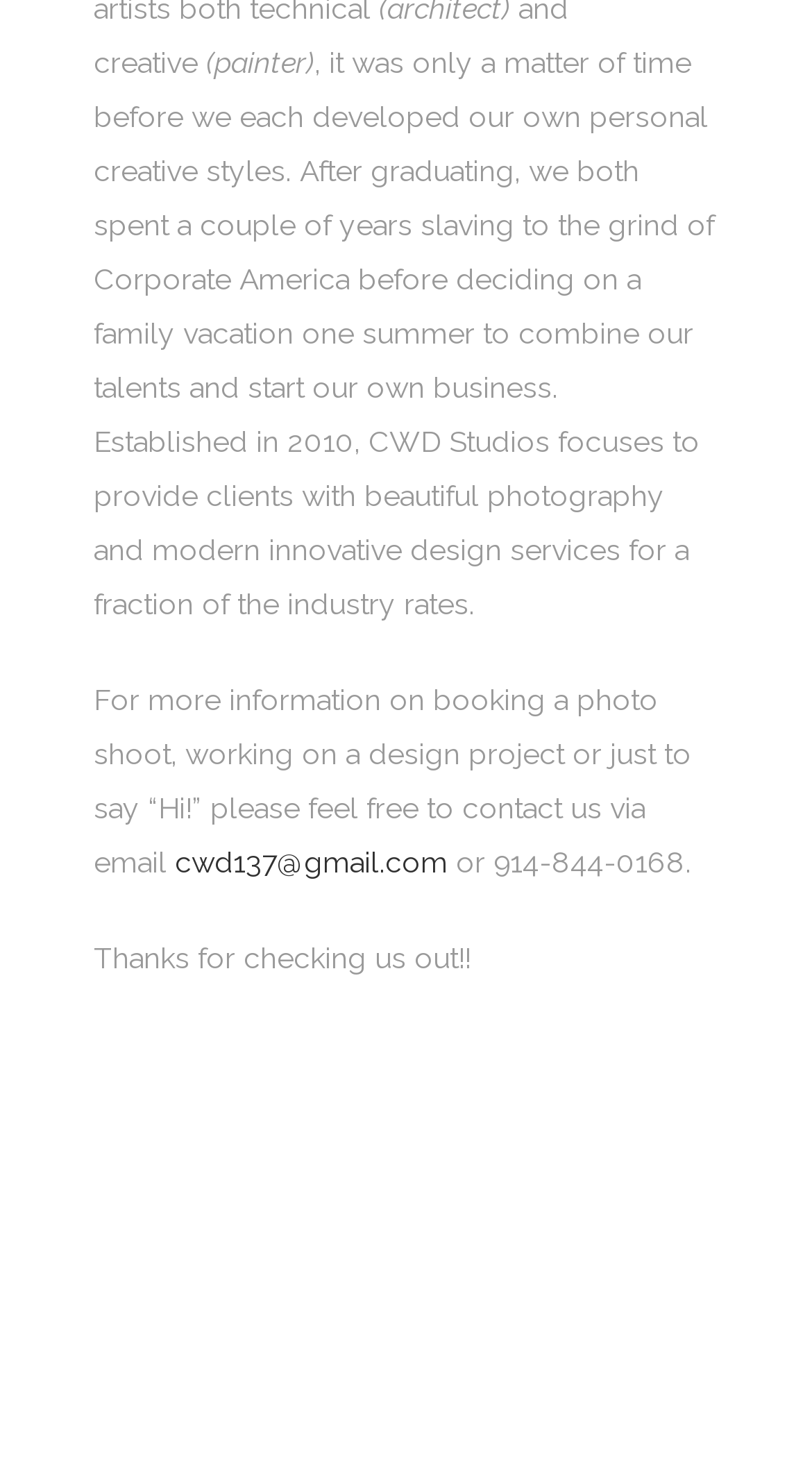Find the bounding box of the element with the following description: "cwd137@gmail.com". The coordinates must be four float numbers between 0 and 1, formatted as [left, top, right, bottom].

[0.215, 0.57, 0.551, 0.592]